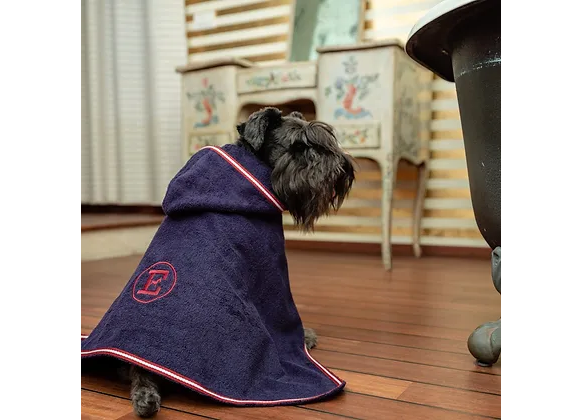Explain the image thoroughly, mentioning every notable detail.

The image showcases a stylish dog, snugly wrapped in a luxurious blue Presidential Bathrobe from Million Dollar Doggie. This high-quality bathrobe features a soft cotton terry material with an elegant bordeaux and ivory contrast ribbon trim, enhancing its sophistication. The dog's fur is partially shielded by the robe, which envelops its body in comfort and warmth, perfect for post-bath relaxation. 

In the background, the setting exudes a cozy yet chic atmosphere, with stylish furniture and decor adding a touch of elegance to the scene. This product emphasizes a blend of functionality and fashion, ideal for pet owners who seek to pamper their furry companions while maintaining impeccable style. The Presidential Bathrobe not only serves a practical purpose in keeping the dog dry but also represents a fashionable accessory for dogs who enjoy a touch of luxury.